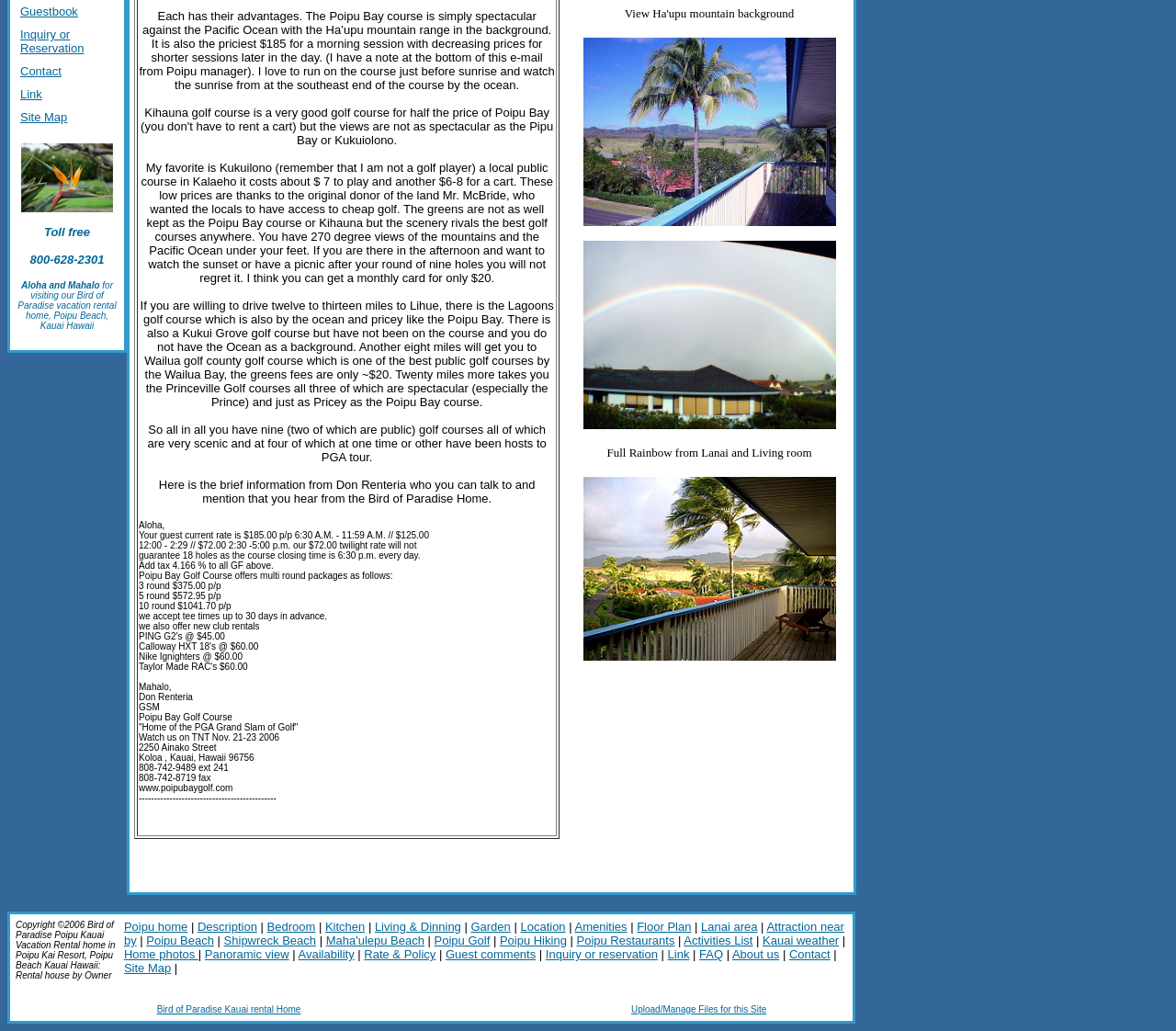Extract the bounding box coordinates of the UI element described by: "Inquiry or reservation". The coordinates should include four float numbers ranging from 0 to 1, e.g., [left, top, right, bottom].

[0.464, 0.919, 0.559, 0.932]